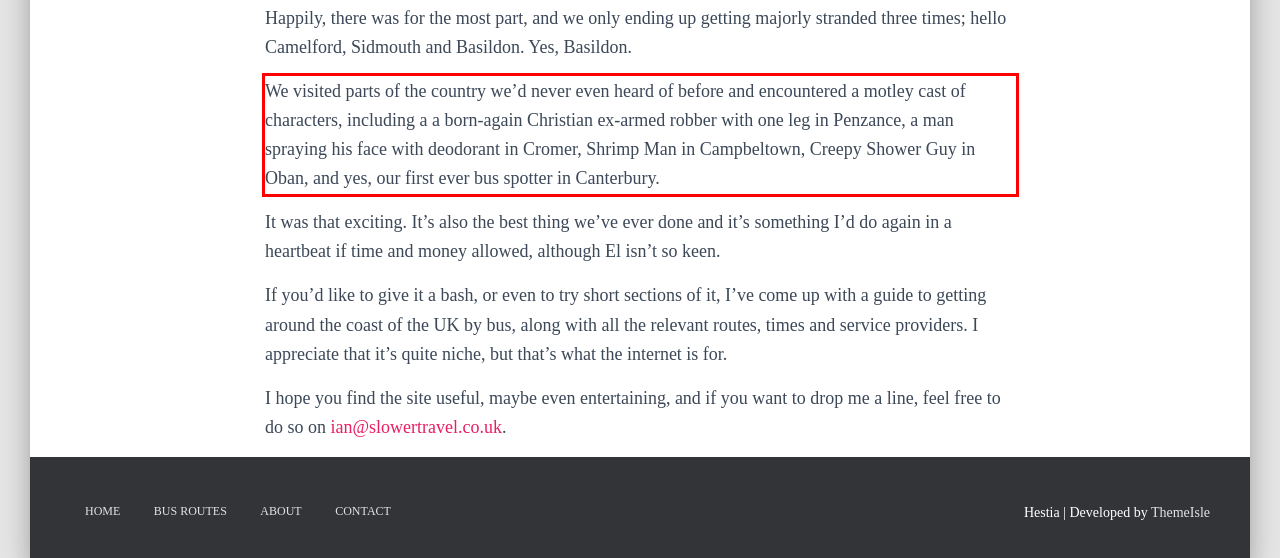From the given screenshot of a webpage, identify the red bounding box and extract the text content within it.

We visited parts of the country we’d never even heard of before and encountered a motley cast of characters, including a a born-again Christian ex-armed robber with one leg in Penzance, a man spraying his face with deodorant in Cromer, Shrimp Man in Campbeltown, Creepy Shower Guy in Oban, and yes, our first ever bus spotter in Canterbury.